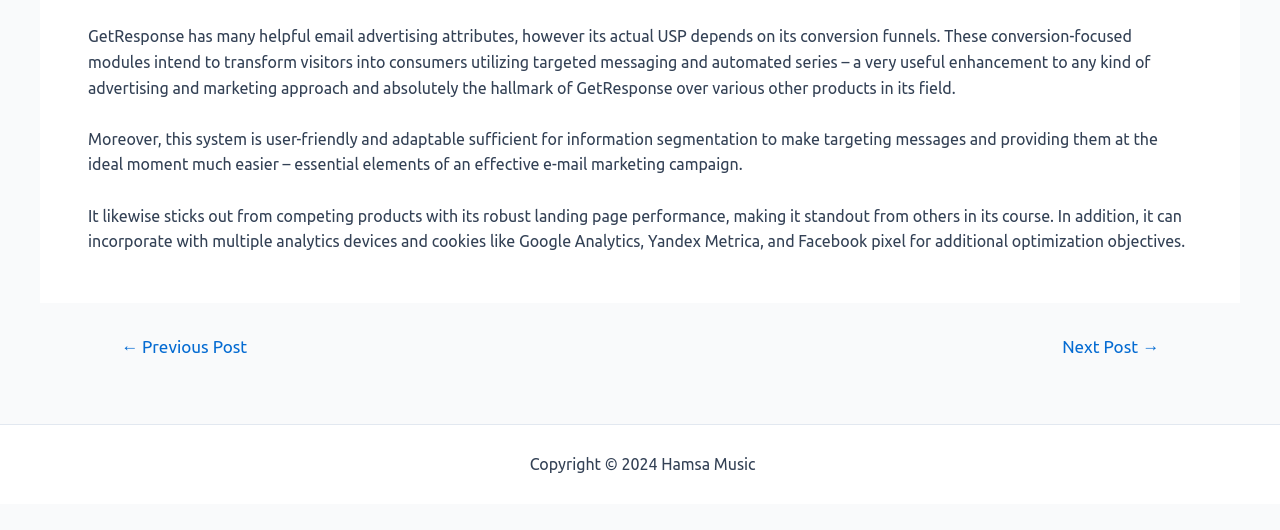Provide the bounding box coordinates for the UI element that is described by this text: "Sitemap". The coordinates should be in the form of four float numbers between 0 and 1: [left, top, right, bottom].

[0.593, 0.859, 0.64, 0.893]